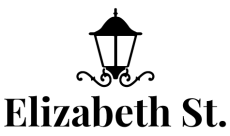Generate a detailed explanation of the scene depicted in the image.

The image features an elegant logo for "Elizabeth St." prominently displayed. The design incorporates a classic lamp post above the text, which is rendered in a sophisticated serif font. The combination of the lamp and the stylized lettering evokes a sense of charm and vintage appeal, suggesting a focus on themes of warmth, community, and history. This logo likely represents a brand or publication centered on lifestyle topics, aligning with the themes of compassion and relationship advice explored in the accompanying article titled "30 Ways To Be A More Compassionate Partner." The overall aesthetic is inviting and refined, making it visually appealing and memorable.